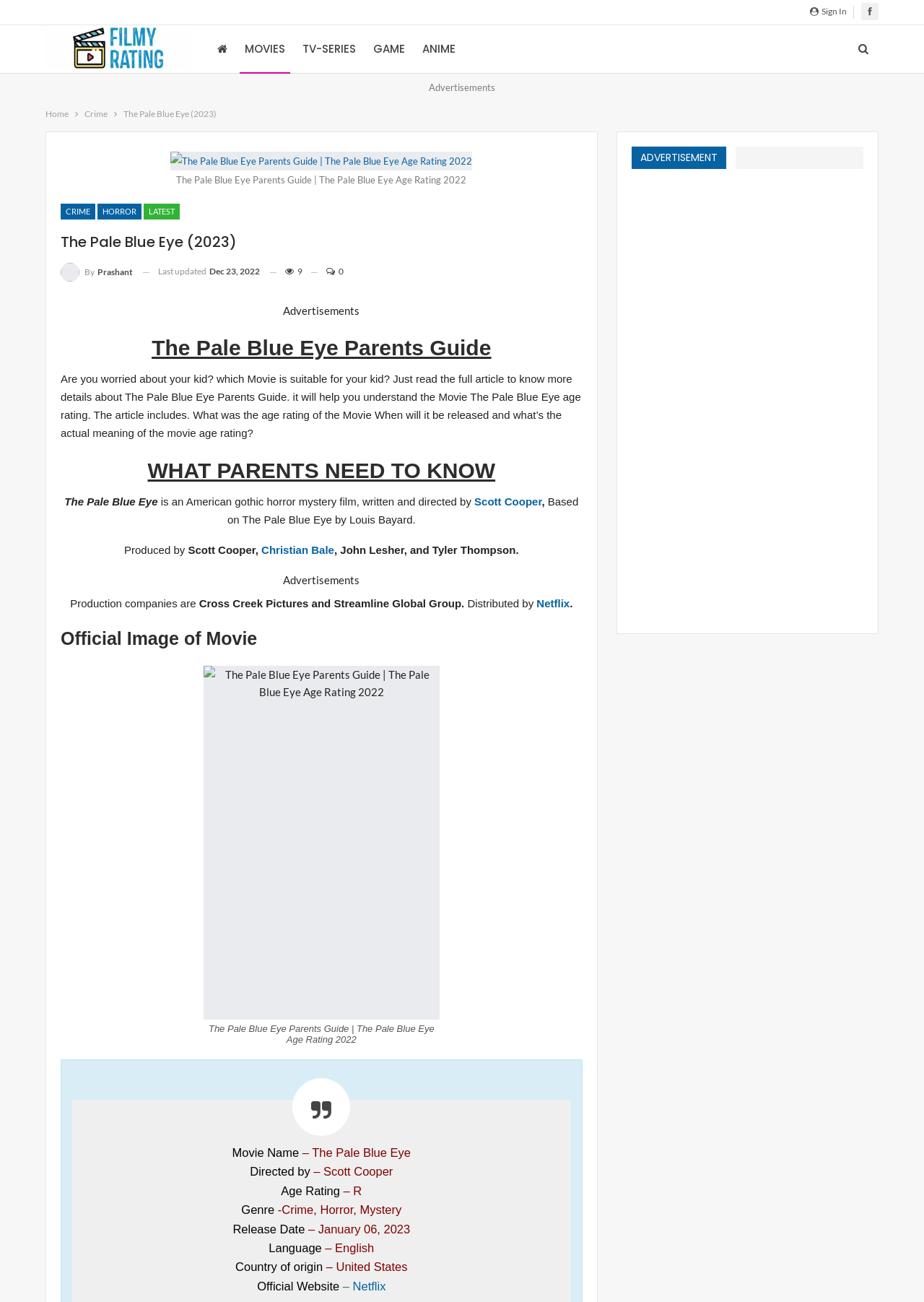Please extract the webpage's main title and generate its text content.

The Pale Blue Eye (2023)